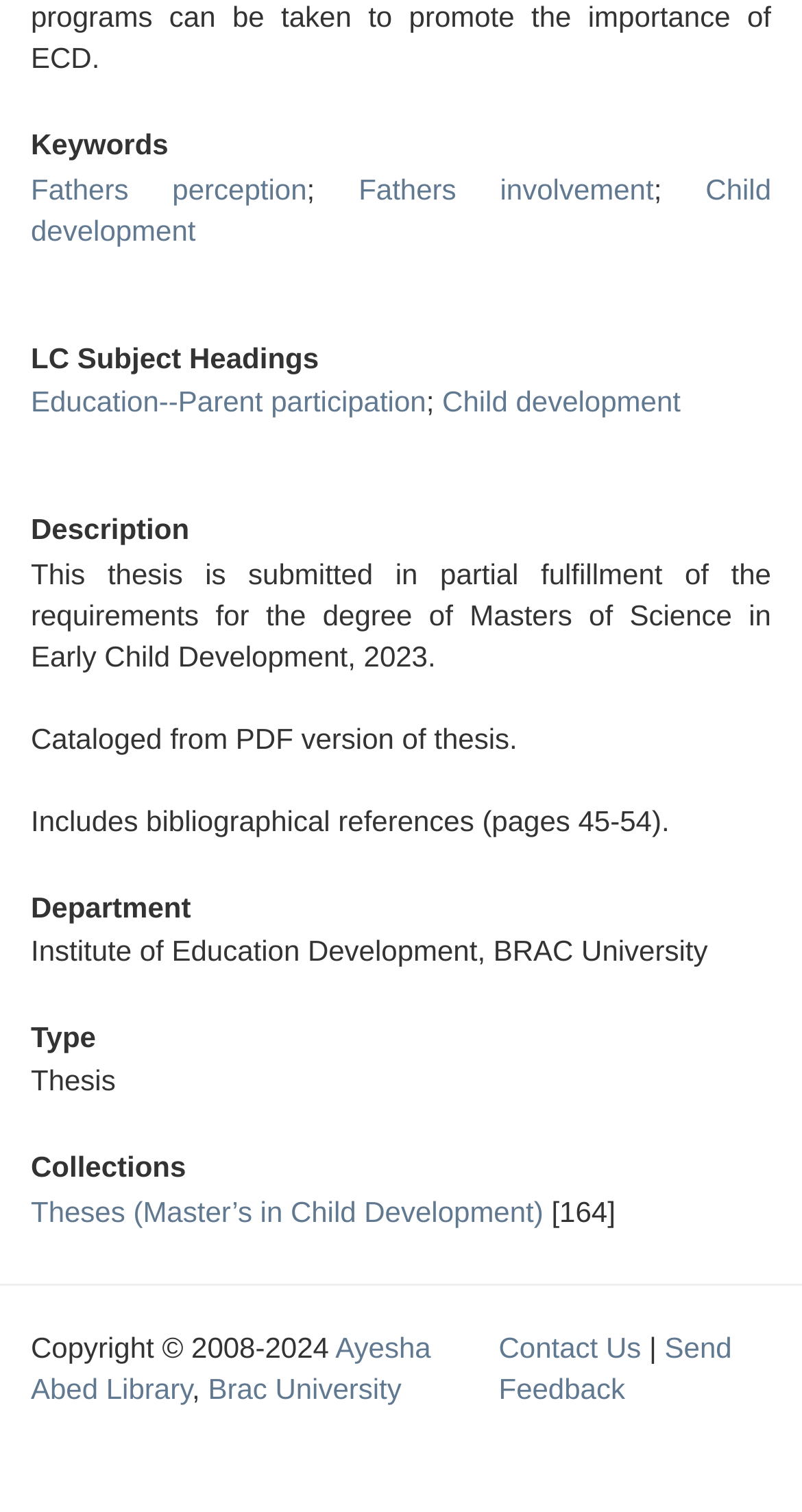Select the bounding box coordinates of the element I need to click to carry out the following instruction: "Visit the projects page".

None